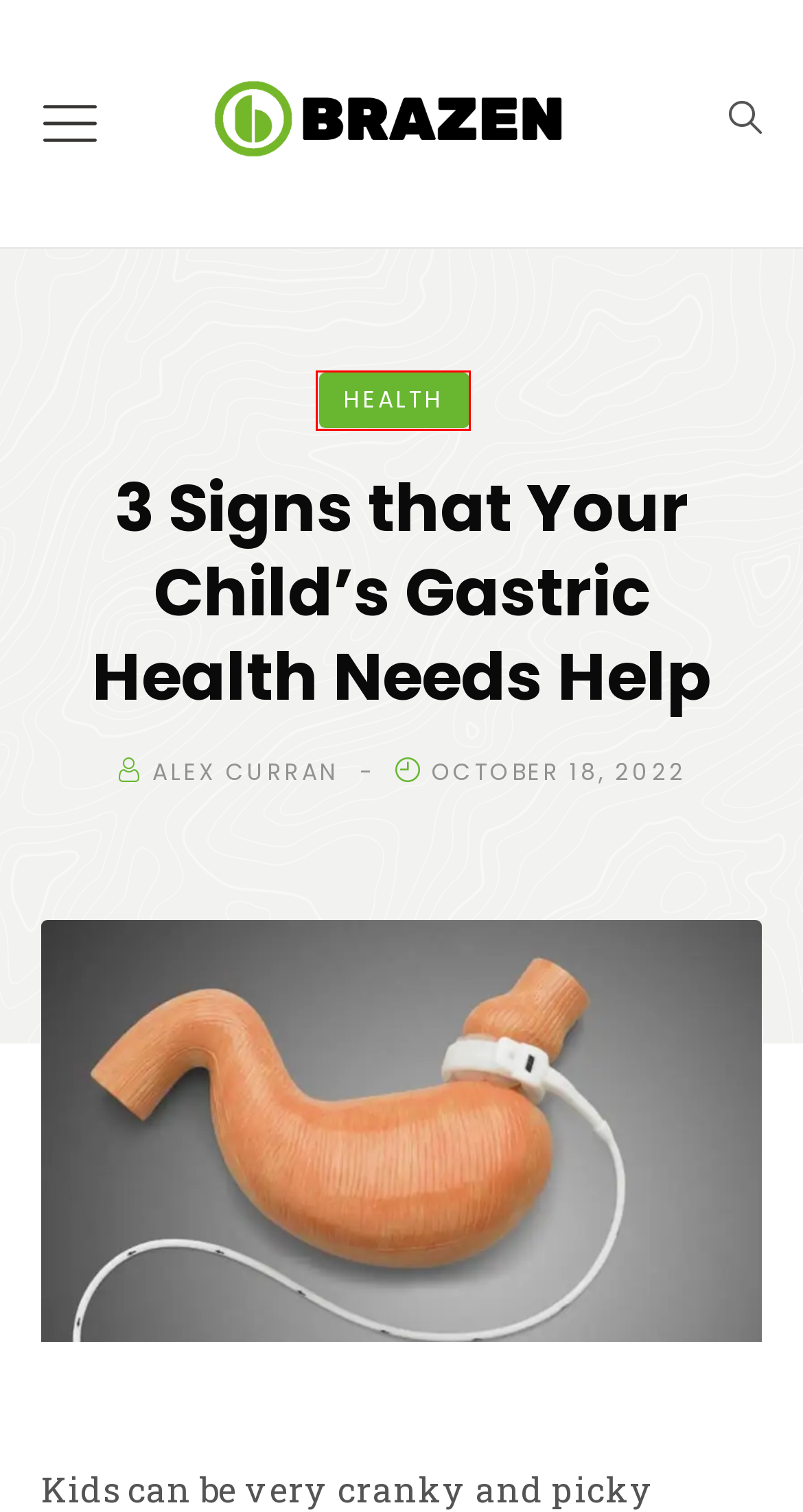Given a screenshot of a webpage featuring a red bounding box, identify the best matching webpage description for the new page after the element within the red box is clicked. Here are the options:
A. OUTDOOR - BrazenDenver
B. HEALTH - BrazenDenver
C. TRAVEL - BrazenDenver
D. Home - BrazenDenver
E. Pamper Your Loved Ones by Sending Gifts Abroad - BrazenDenver
F. EDUCATION - BrazenDenver
G. Home Security - BrazenDenver
H. FASHION - BrazenDenver

B